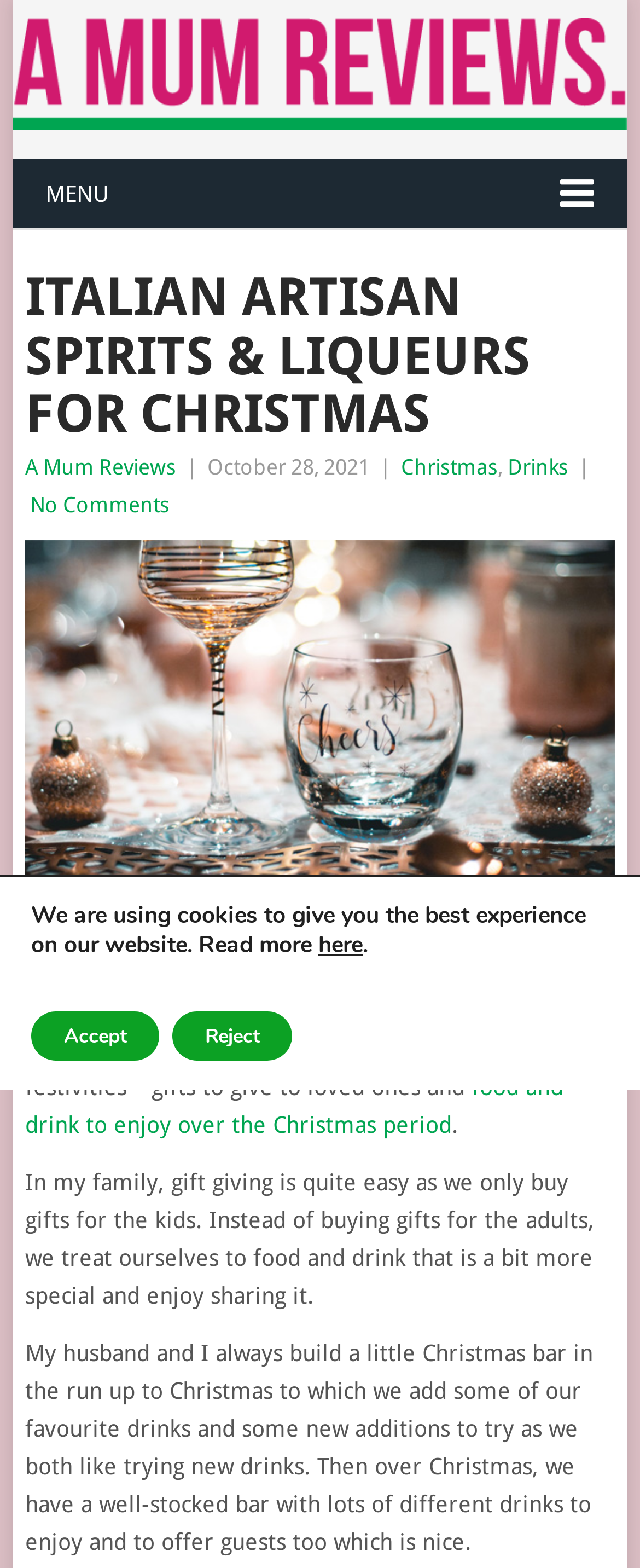Please find the bounding box coordinates of the element's region to be clicked to carry out this instruction: "Click the MENU button".

[0.02, 0.102, 0.98, 0.147]